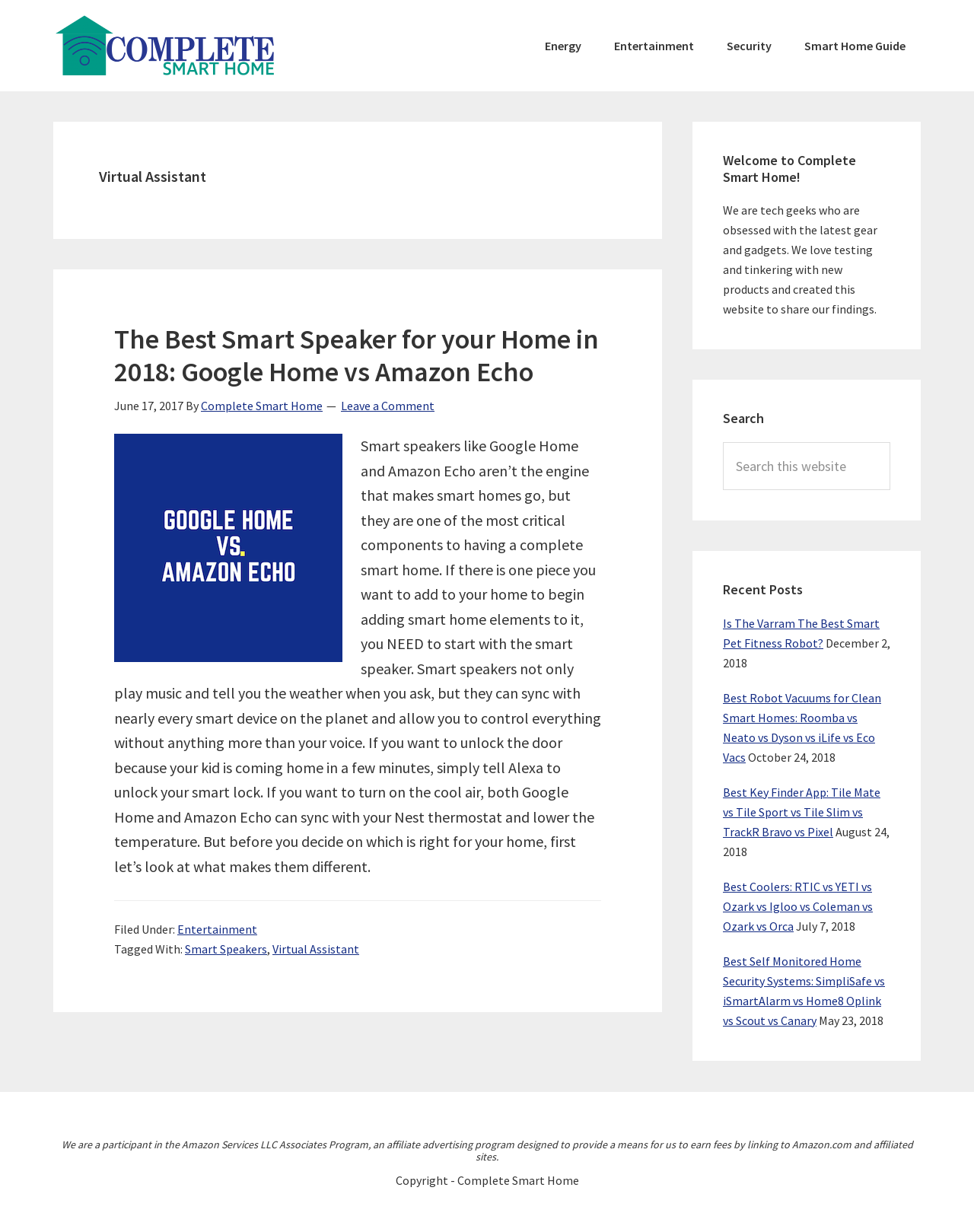Please provide a comprehensive answer to the question based on the screenshot: What is the category of the first article?

The first article is categorized under 'Entertainment' as indicated by the 'Filed Under:' section in the footer of the article, which lists 'Entertainment' as one of the categories.